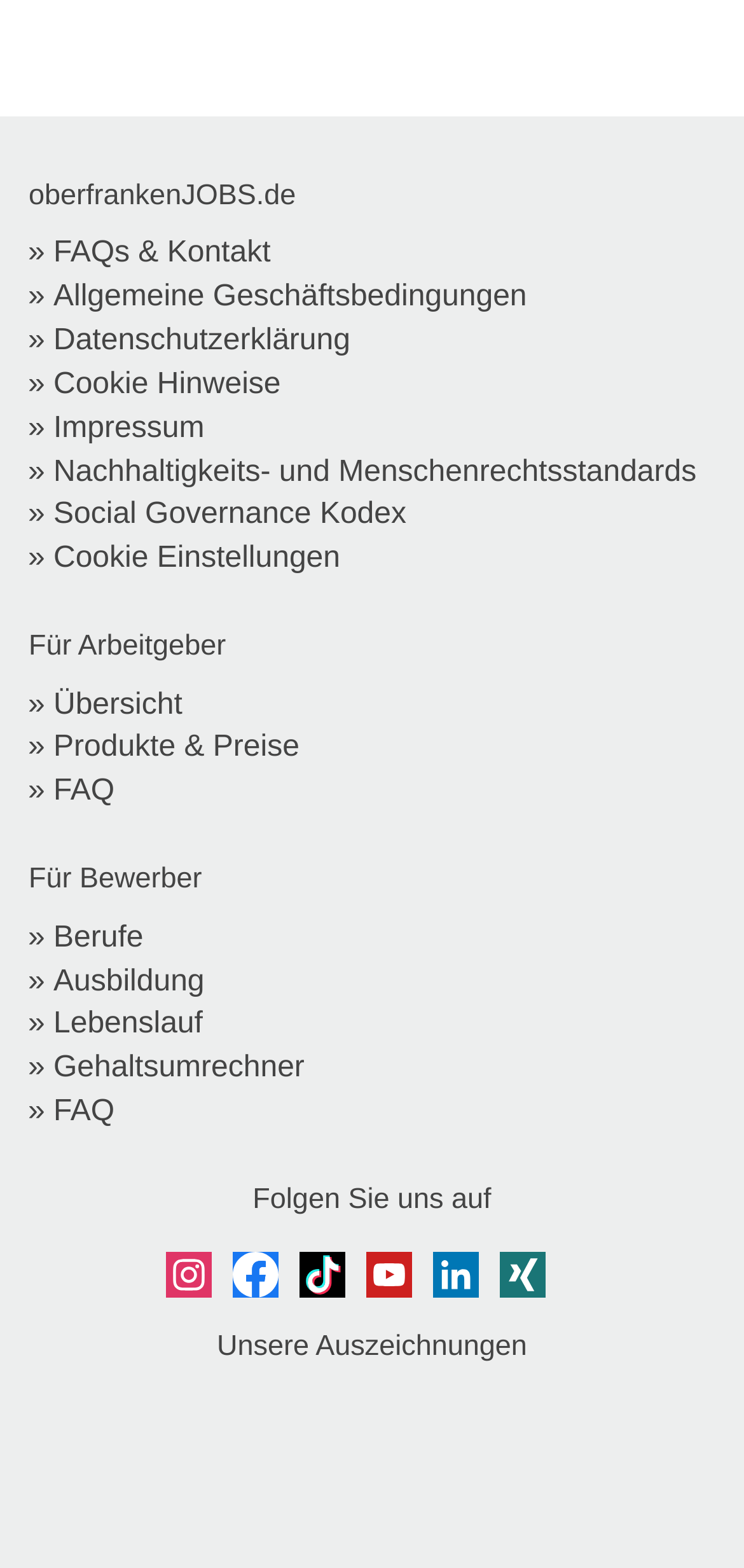What is the last section on the webpage?
Kindly offer a detailed explanation using the data available in the image.

The last section on the webpage is 'Unsere Auszeichnungen' which is indicated by the StaticText element with coordinates [0.292, 0.849, 0.708, 0.87].